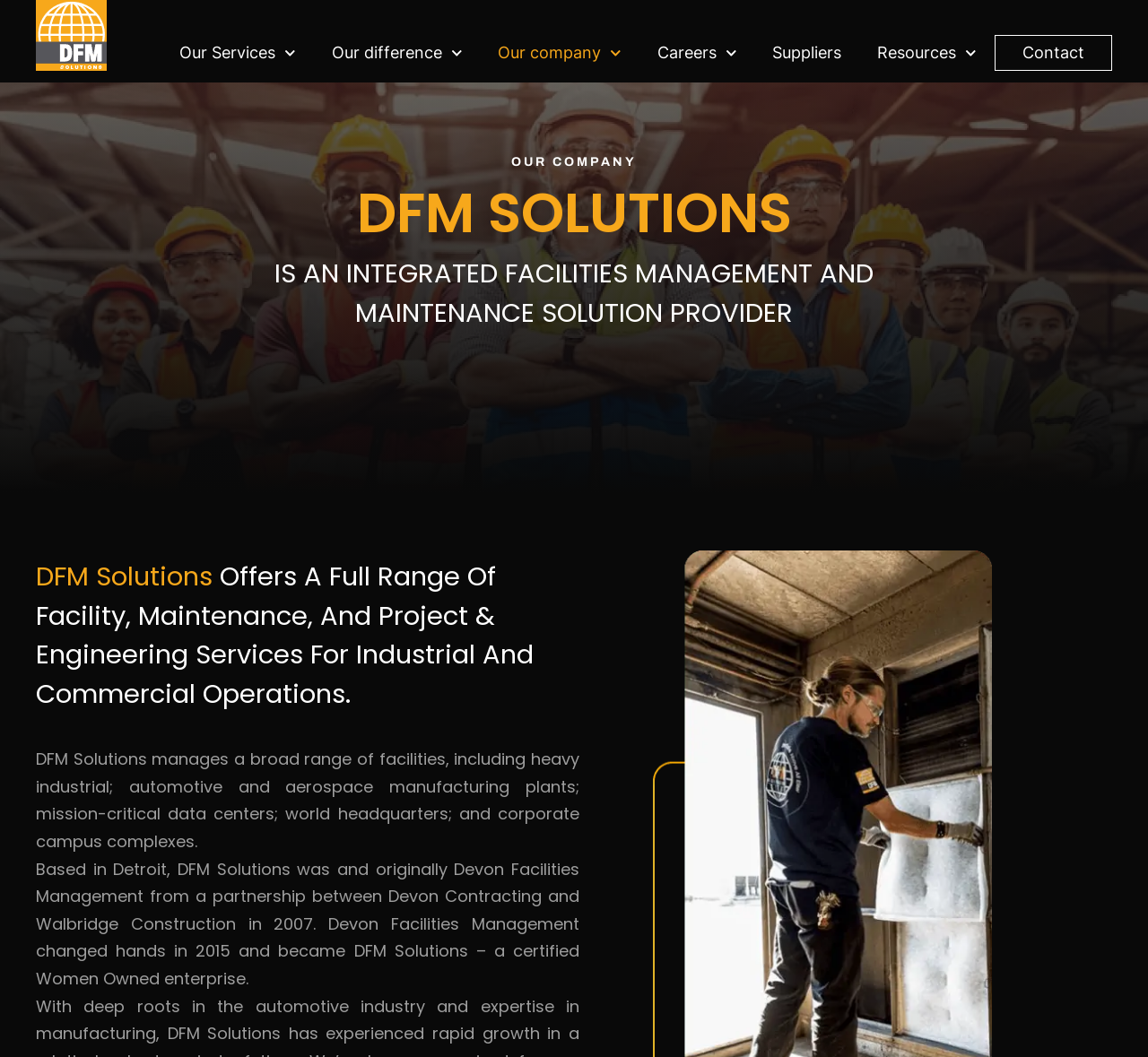What type of services does DFM Solutions offer?
Respond to the question with a well-detailed and thorough answer.

Based on the webpage, DFM Solutions offers a full range of facility, maintenance, and project & engineering services for industrial and commercial operations, as stated in the heading 'DFM Solutions Offers A Full Range Of Facility, Maintenance, And Project & Engineering Services For Industrial And Commercial Operations.'